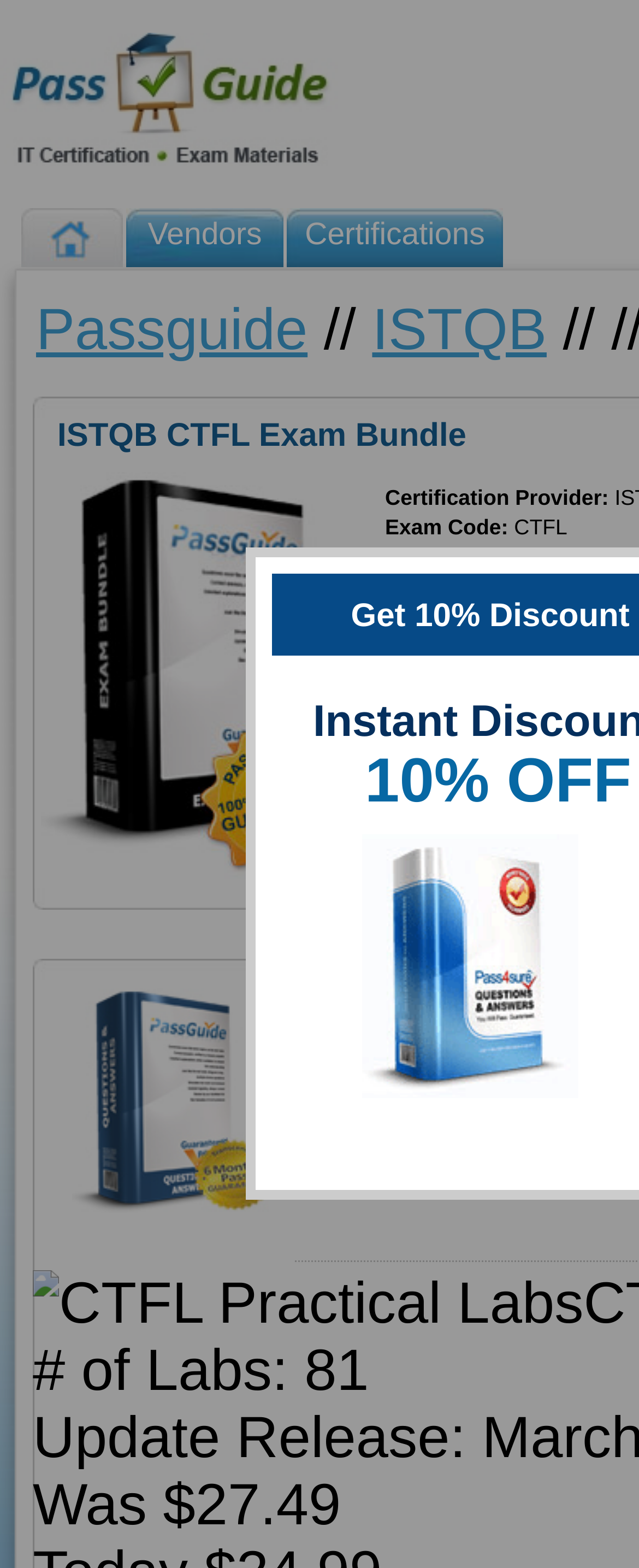Describe all significant elements and features of the webpage.

The webpage appears to be a product page for a study guide or training material for the ISTQB CTFL certification exam. At the top left corner, there is a link to the website "passguide.biz" accompanied by an image of the same name. Below this, there are three links: "Vendors", "Certifications", and an empty link.

The main content of the page is divided into sections. On the left side, there is a section with a link to "Passguide" and an image of "CTFL Bundle". Below this, there are several sections with static text, including "Certification Provider:", "Exam Code:", "Exam Name:", and "Last Update:", each with corresponding values.

On the right side, there is a section with an image of "CTFL Questions & Answers" and a static text "408 Questions" below it. Further down, there is a section with an image of "Free CTFL Demo Exam Questions" and a static text "Last Updated: April 11, 2023" below it.

At the bottom of the page, there is a section with an image of "CTFL Practical Labs" and several static texts, including "# of Labs:", "81", "Update Release:", and "Was $27.49". There is also a promotional text "10% OFF" with a box image next to it.

Overall, the webpage appears to be a product page for a study guide or training material for the ISTQB CTFL certification exam, with various sections providing information about the product and its features.